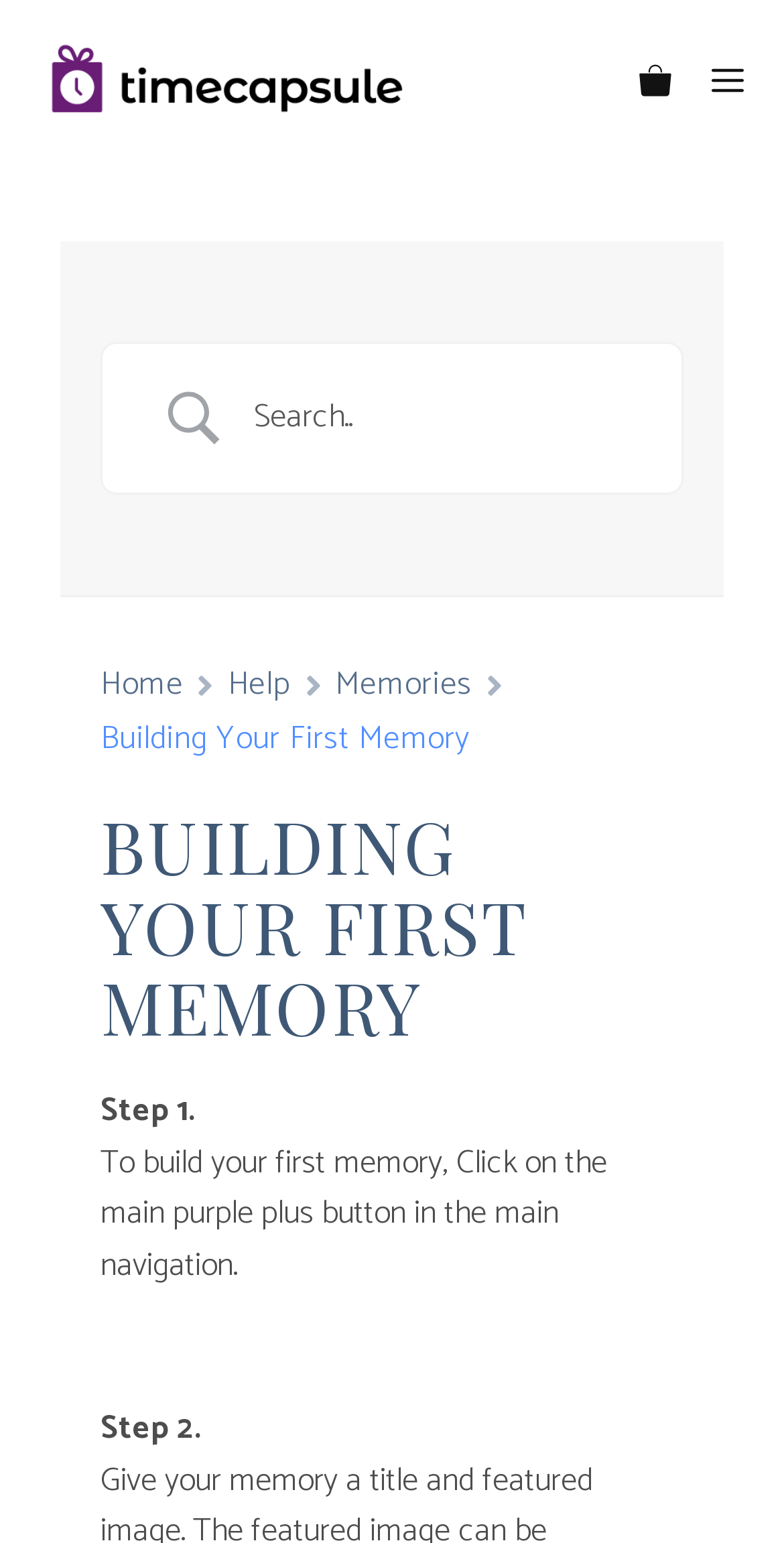What happens when an item is added to the cart?
Refer to the image and provide a concise answer in one word or phrase.

Item added to cart